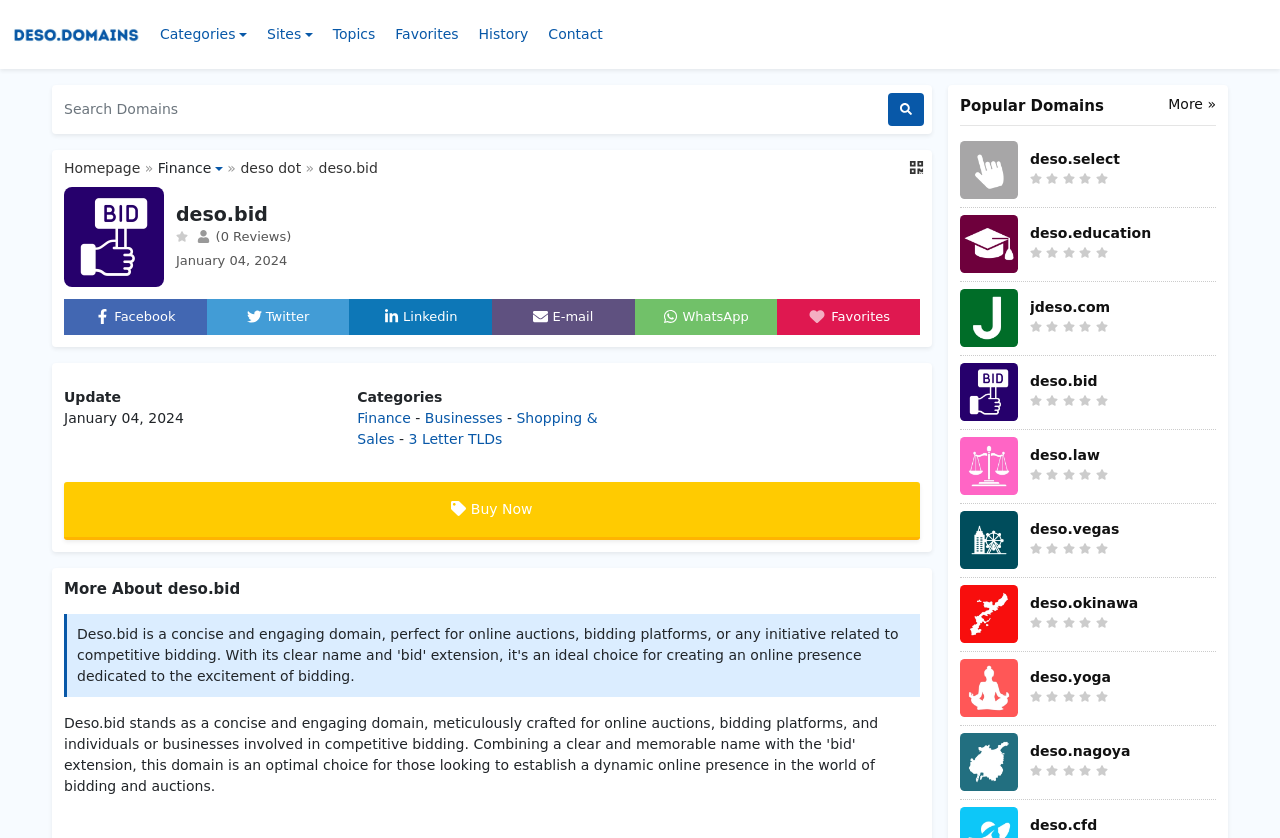Based on the image, give a detailed response to the question: What is the purpose of the searchbox?

The searchbox is located at the top of the webpage, and its placeholder text is 'Search Domains', indicating that it is used to search for domains.